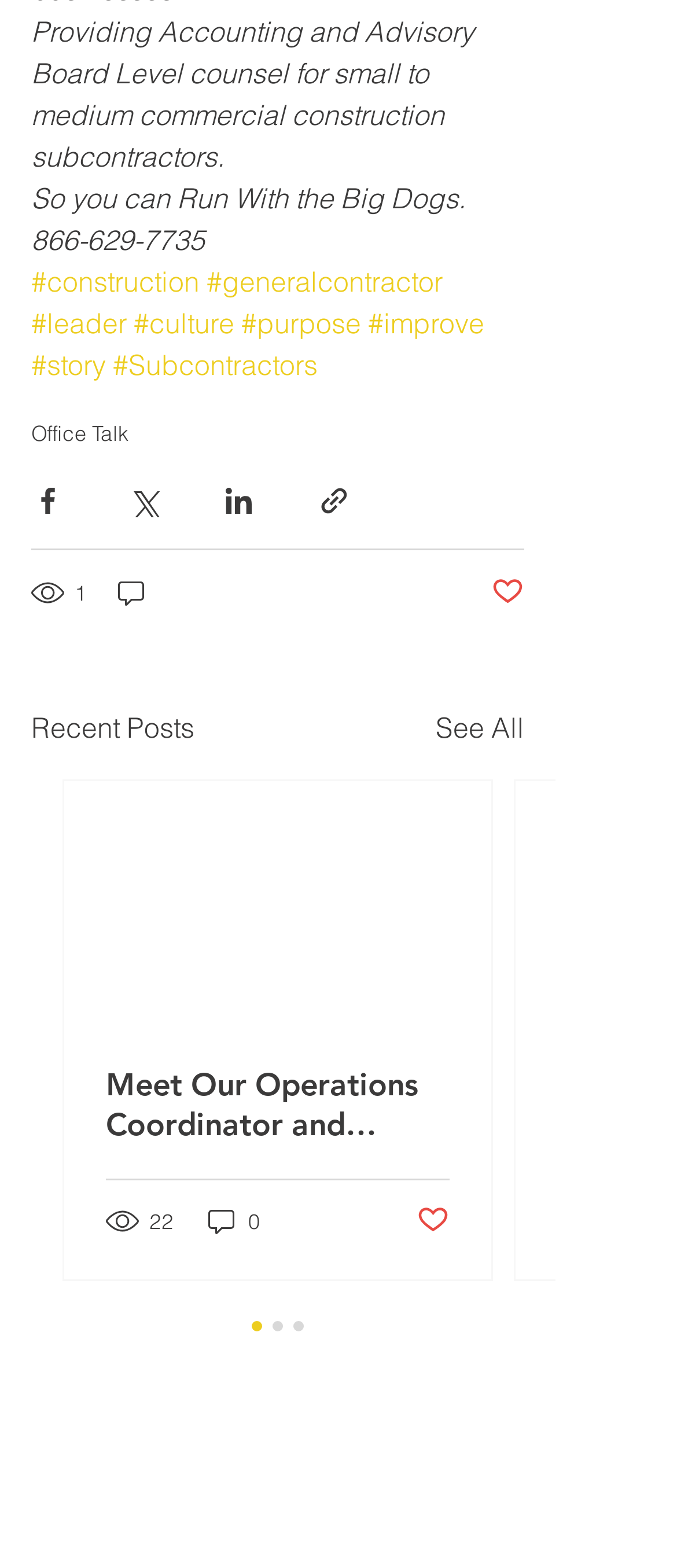Locate the bounding box of the user interface element based on this description: "Post not marked as liked".

[0.615, 0.767, 0.664, 0.791]